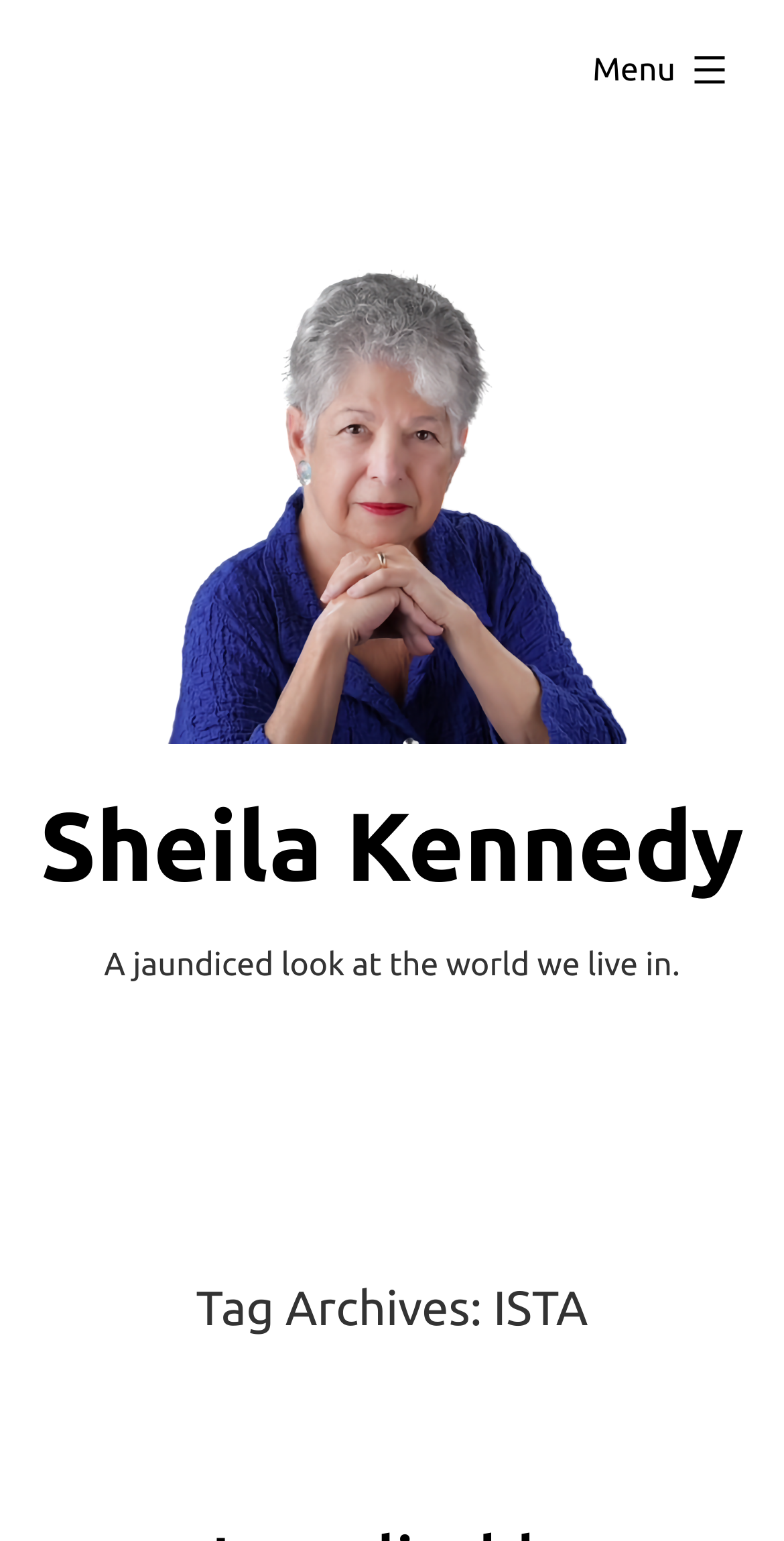Bounding box coordinates are specified in the format (top-left x, top-left y, bottom-right x, bottom-right y). All values are floating point numbers bounded between 0 and 1. Please provide the bounding box coordinate of the region this sentence describes: Sheila Kennedy

[0.051, 0.514, 0.949, 0.585]